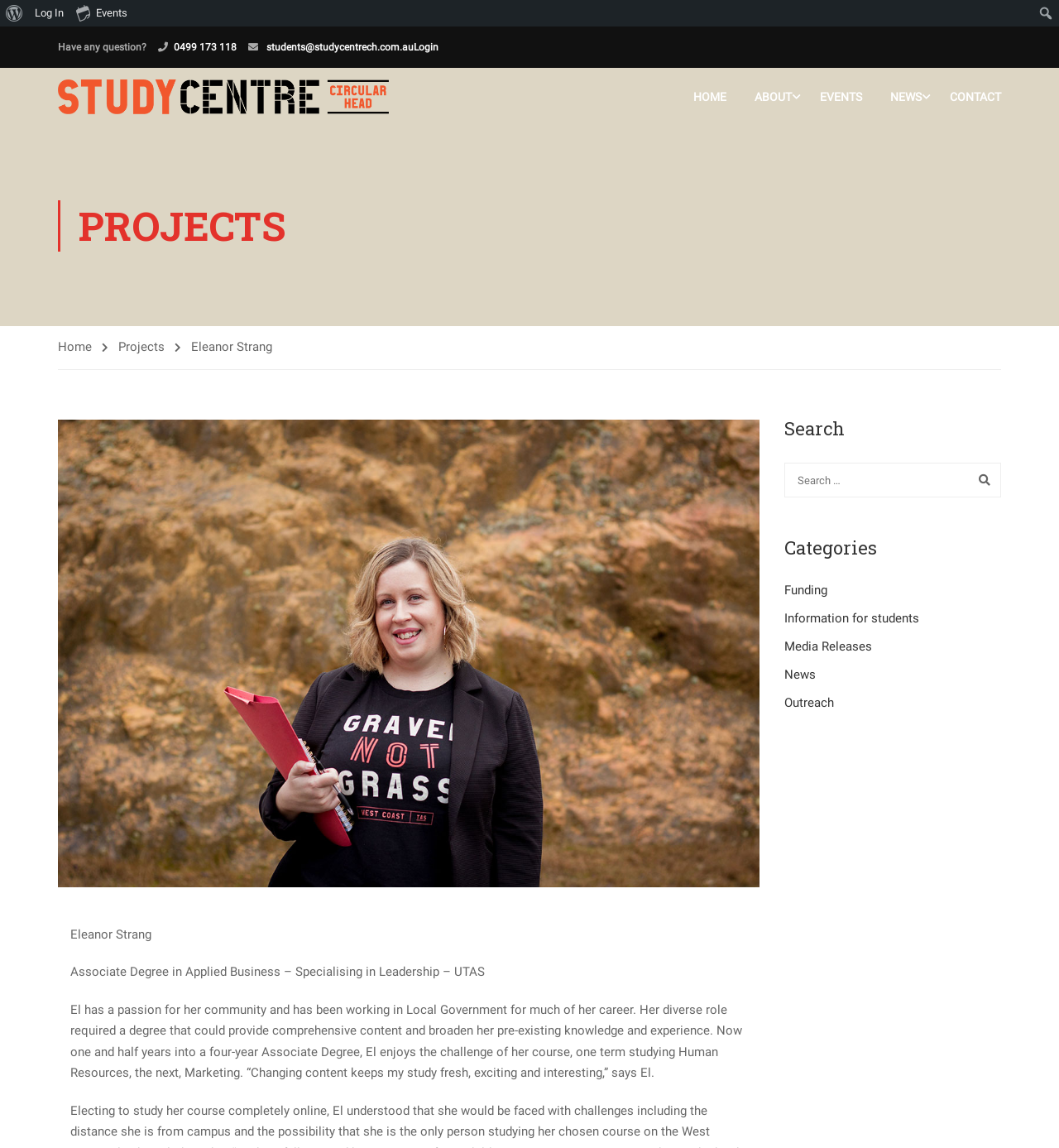What is the name of the study centre?
Please use the image to deliver a detailed and complete answer.

I found the answer by looking at the link element with the text 'Study Centre Circular head' which is a child of the LayoutTable element. This link element also has an image with the same name, which suggests that it is the name of the study centre.